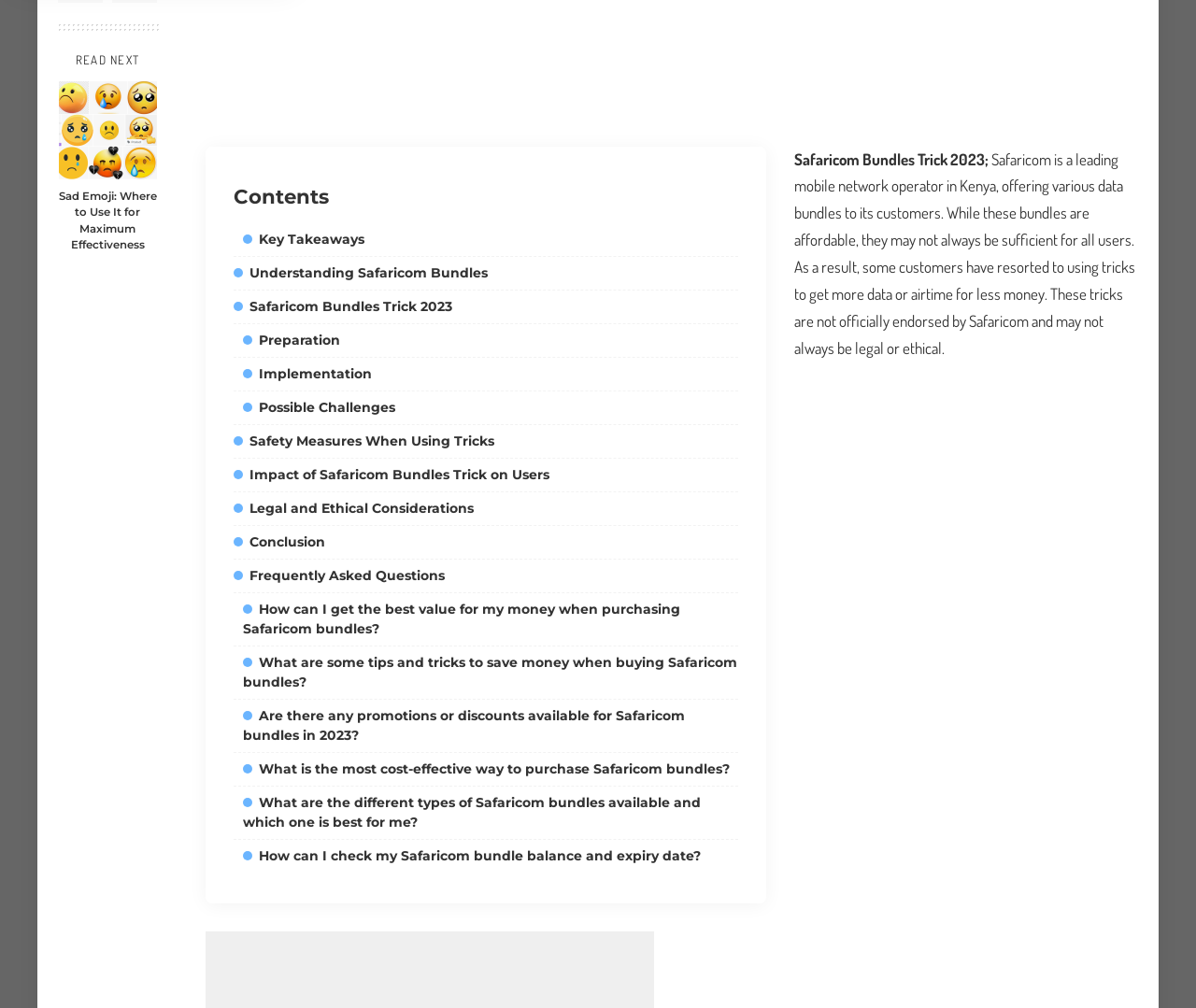What is the purpose of Safaricom bundles?
Use the image to give a comprehensive and detailed response to the question.

The purpose of Safaricom bundles can be inferred from the static text at [0.664, 0.148, 0.949, 0.355], which states that Safaricom is a leading mobile network operator in Kenya, offering various data bundles to its customers. This suggests that the purpose of these bundles is to provide data or airtime to customers.